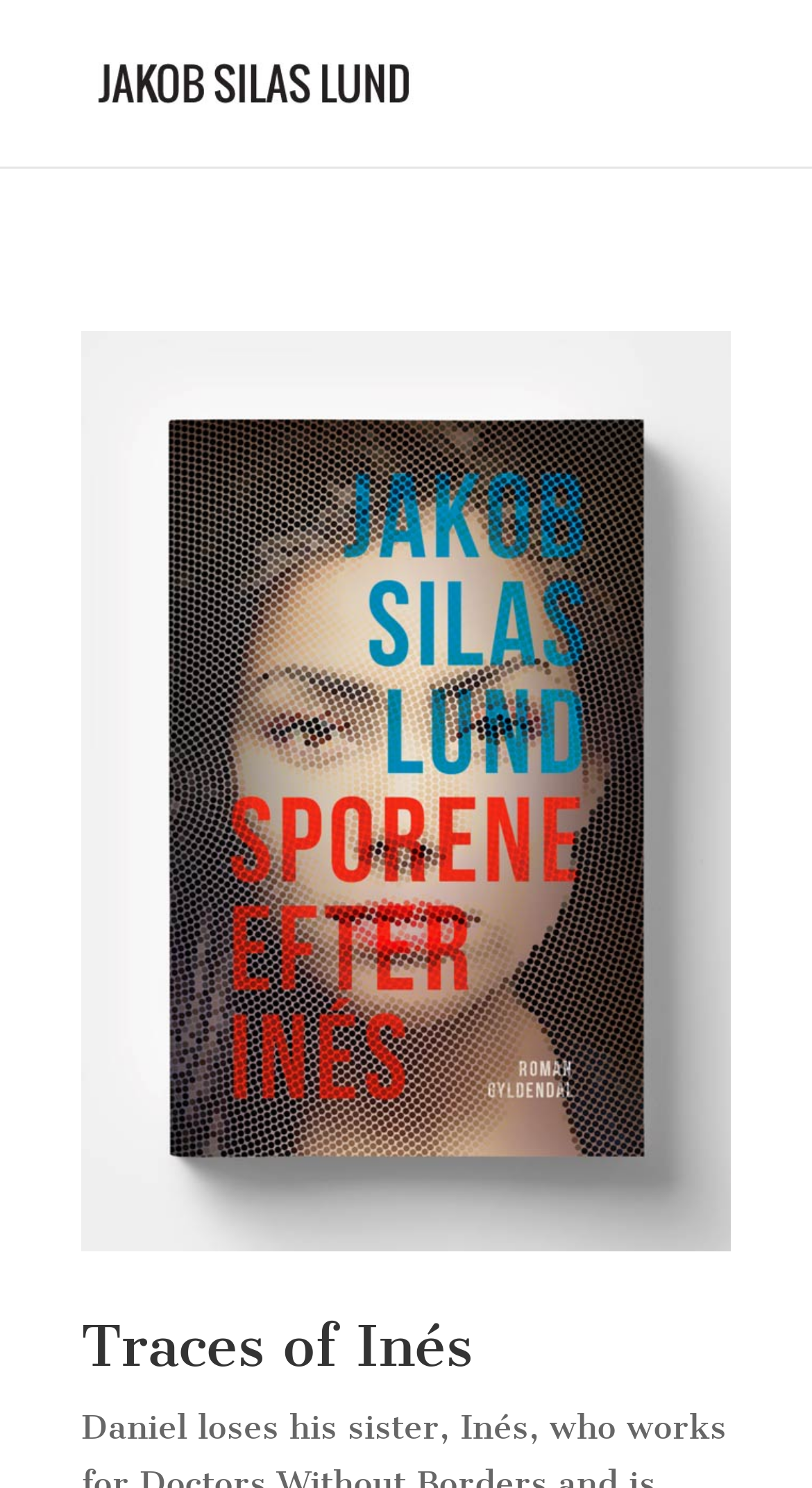Identify the bounding box of the HTML element described as: "alt="Jakob Silas Lund"".

[0.113, 0.04, 0.513, 0.067]